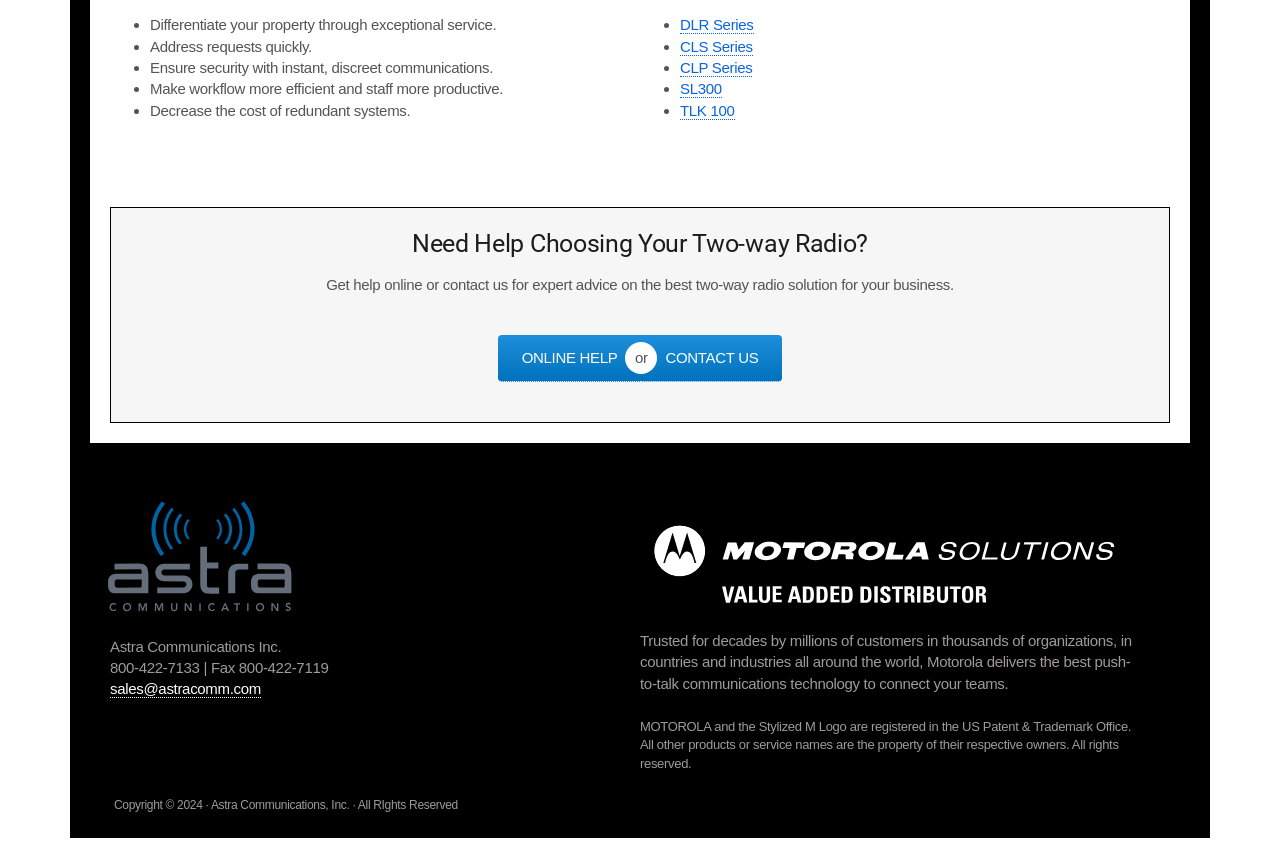What is the logo mentioned on the webpage?
Please provide a comprehensive answer based on the information in the image.

The logo mentioned on the webpage is Motorola, which is a registered trademark mentioned in the static text element at the bottom of the webpage.